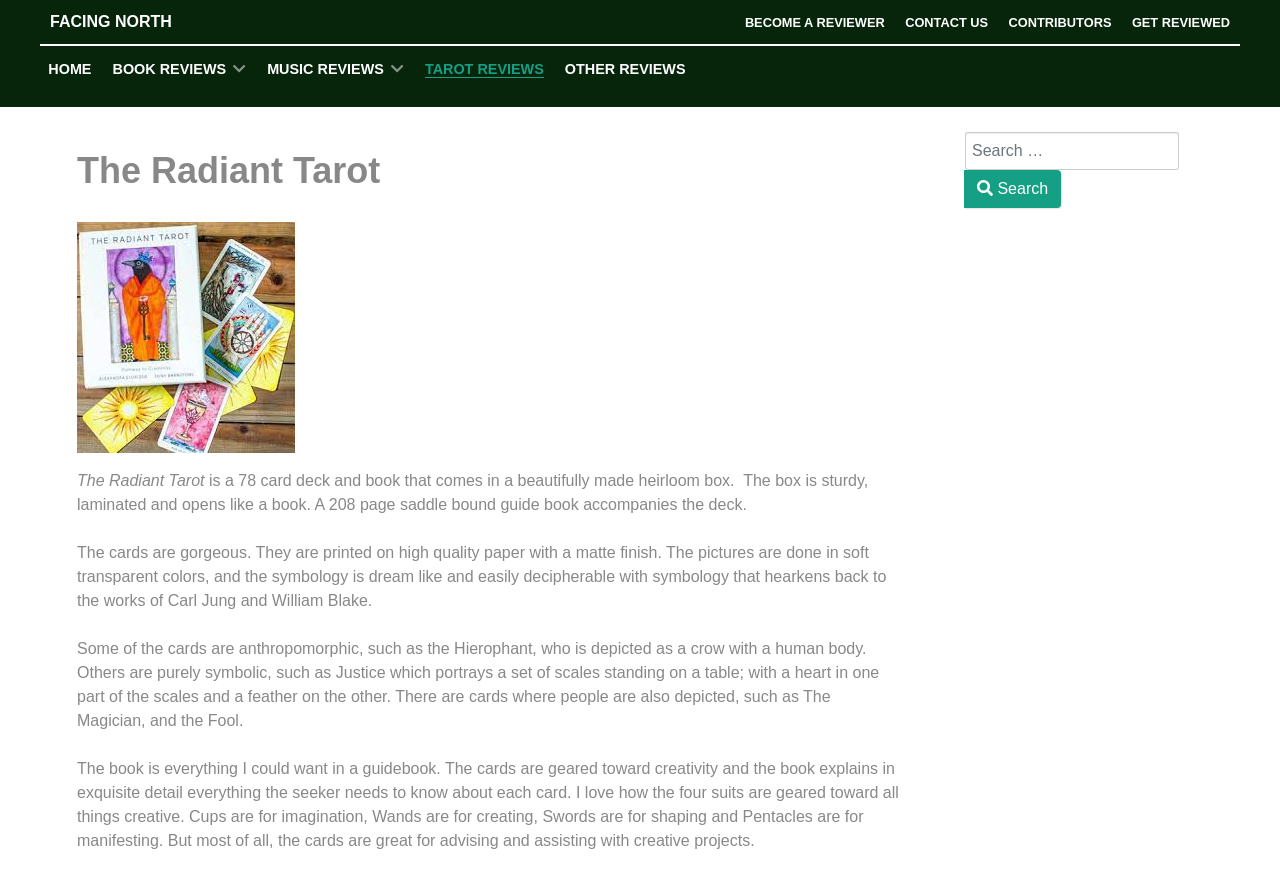Provide the bounding box coordinates for the area that should be clicked to complete the instruction: "Fill out the CREDIT APPLICATION form".

None